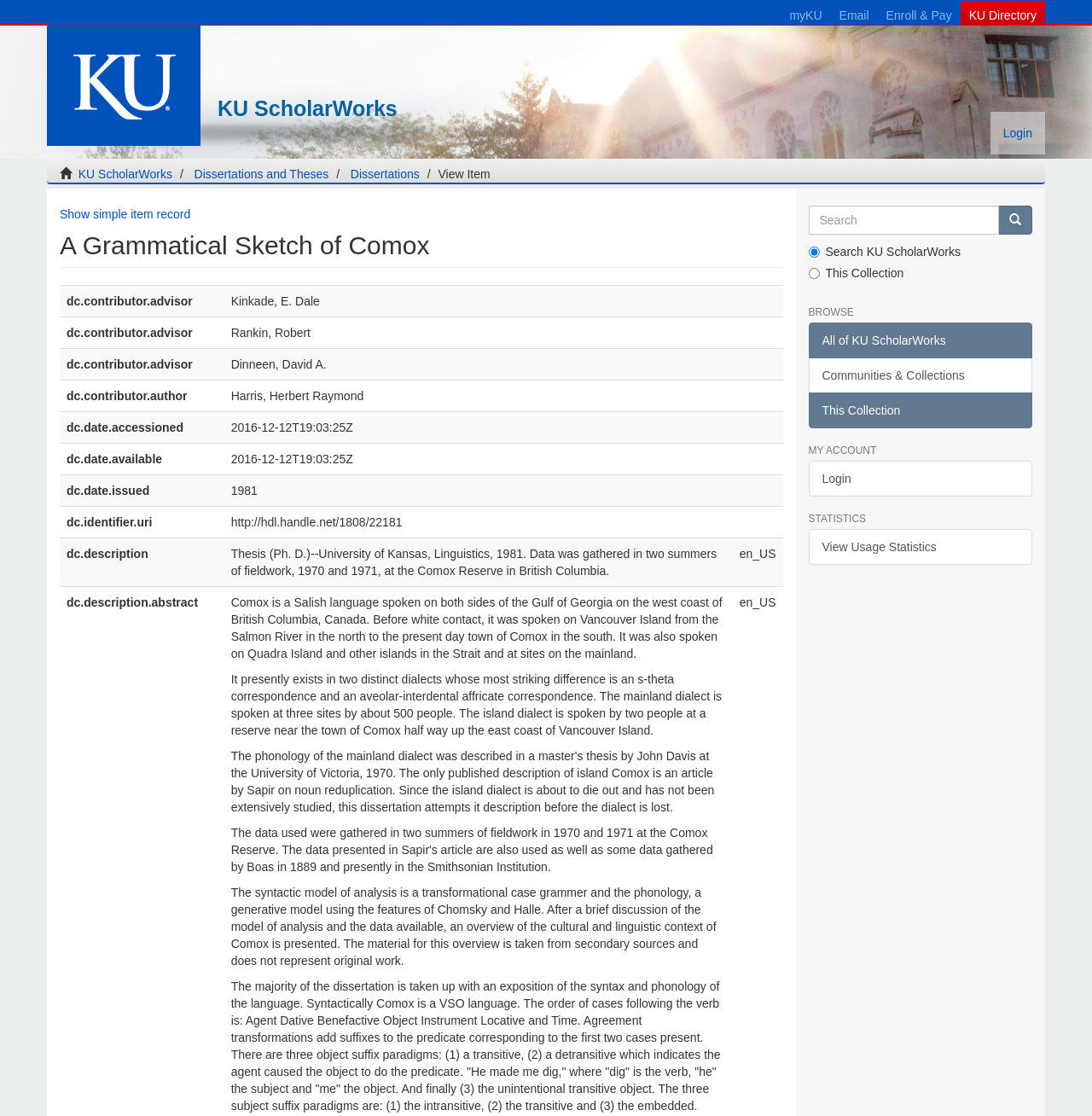Give a concise answer of one word or phrase to the question: 
What is the purpose of the 'Go' button?

Search